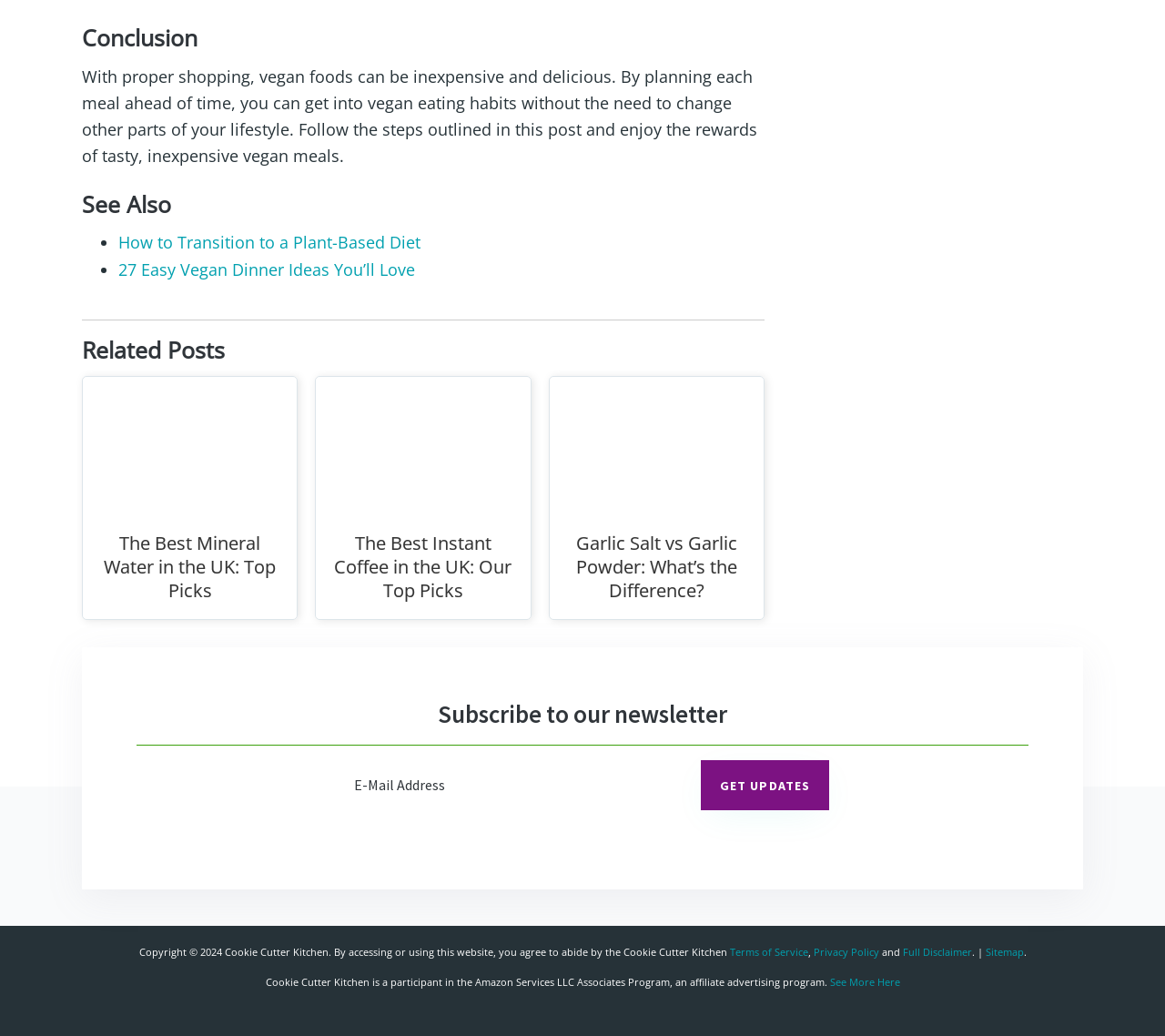Using the webpage screenshot, find the UI element described by Privacy Policy. Provide the bounding box coordinates in the format (top-left x, top-left y, bottom-right x, bottom-right y), ensuring all values are floating point numbers between 0 and 1.

[0.698, 0.912, 0.754, 0.926]